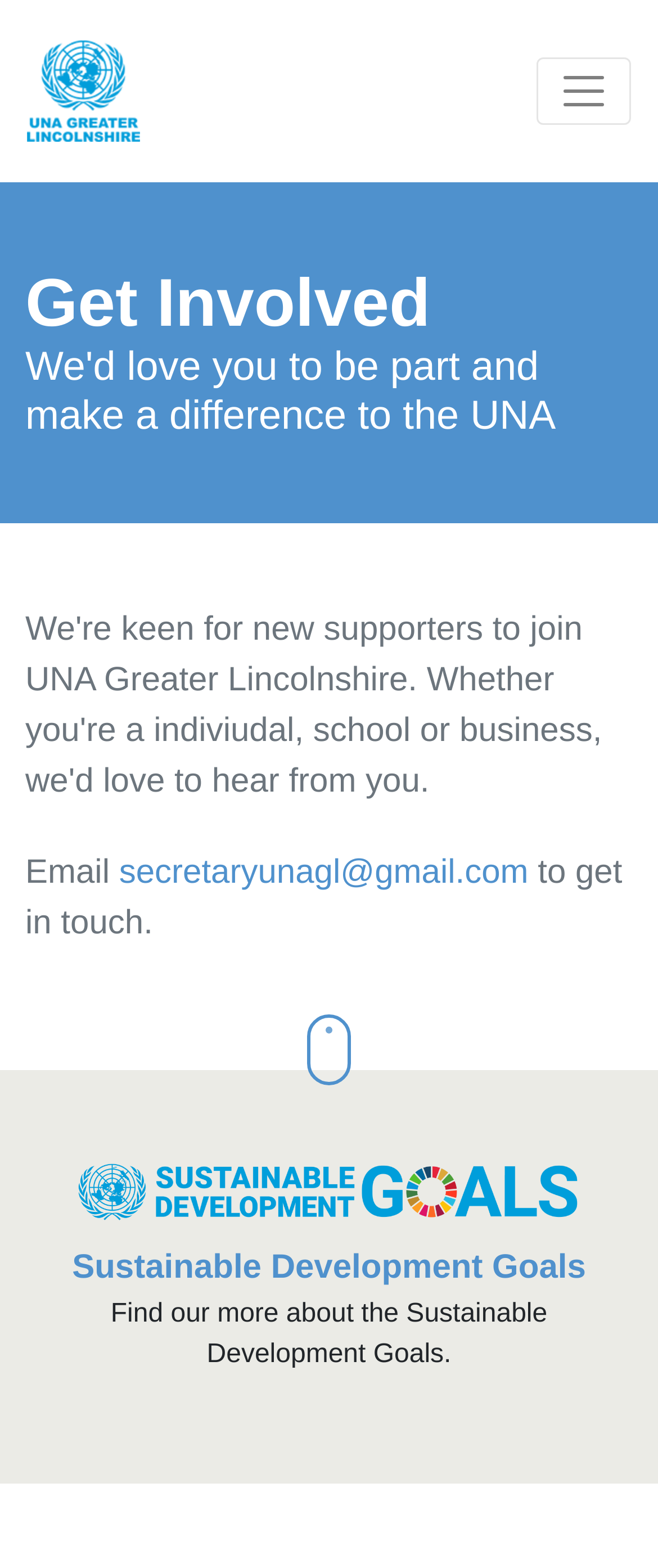What is the topic of the link at the bottom of the webpage?
Observe the image and answer the question with a one-word or short phrase response.

Sustainable Development Goals